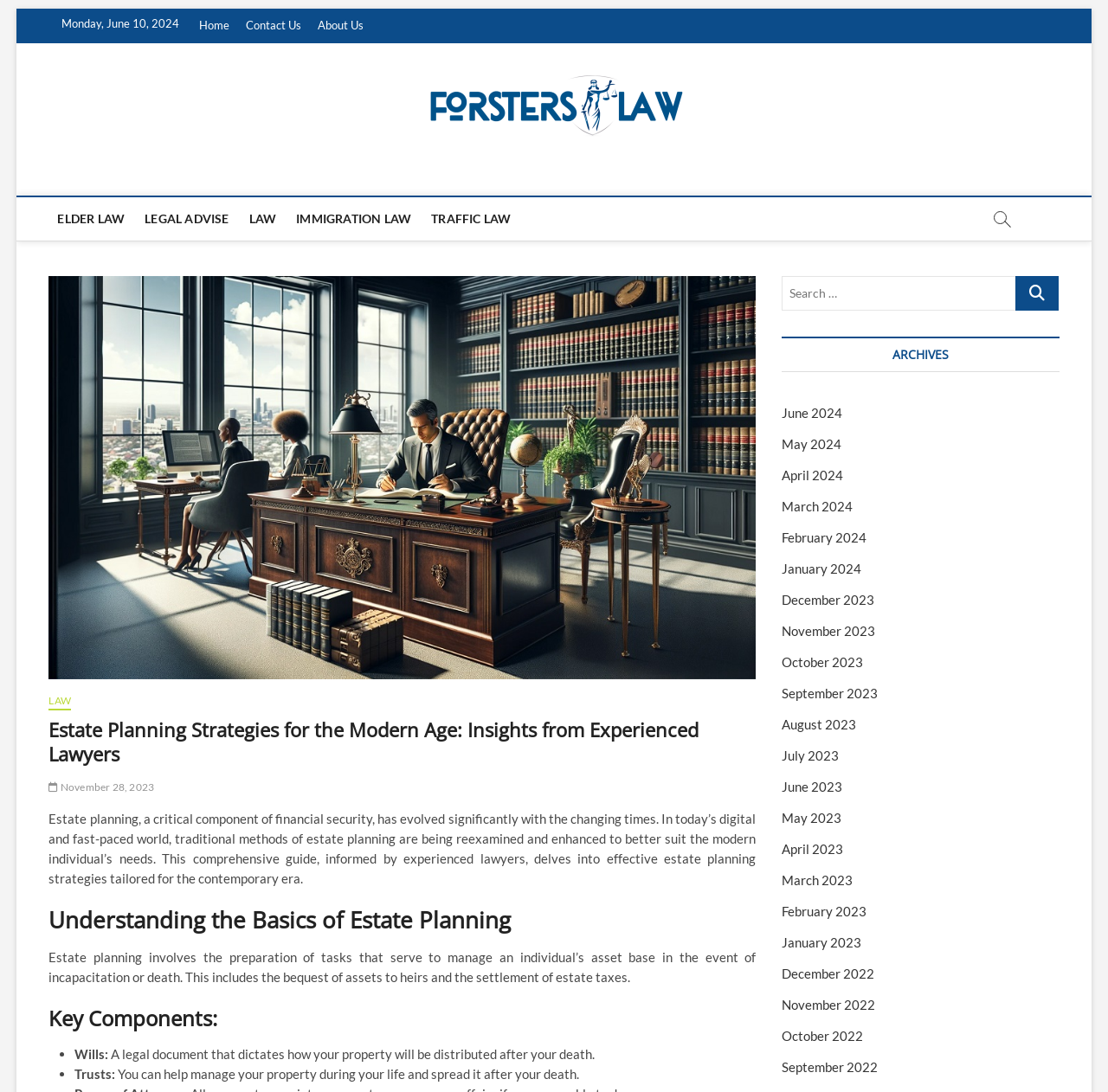Please determine the bounding box coordinates of the element to click on in order to accomplish the following task: "Click on the 'November 2023' link". Ensure the coordinates are four float numbers ranging from 0 to 1, i.e., [left, top, right, bottom].

[0.706, 0.57, 0.79, 0.585]